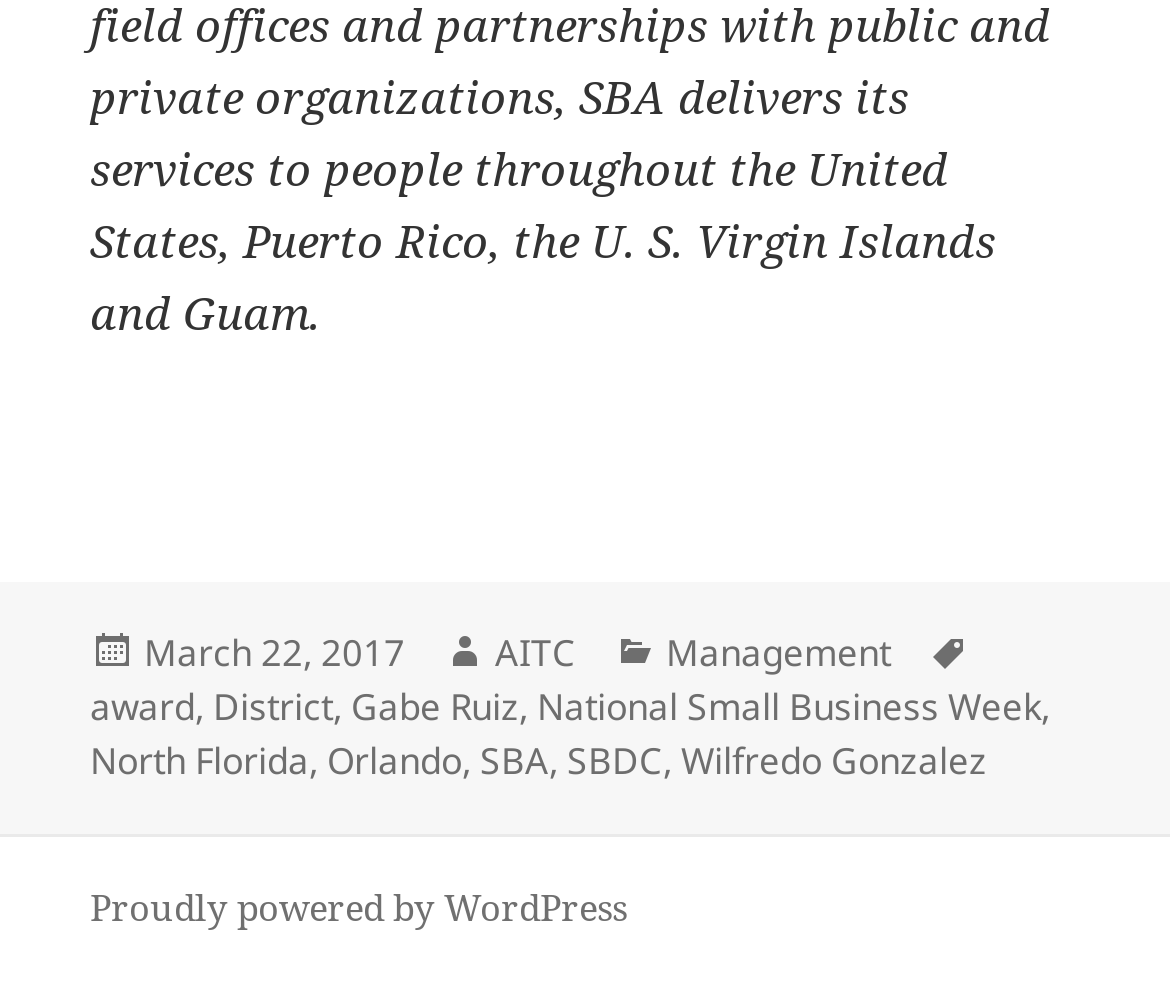Determine the bounding box coordinates of the UI element described by: "Wilfredo Gonzalez".

[0.582, 0.749, 0.844, 0.804]